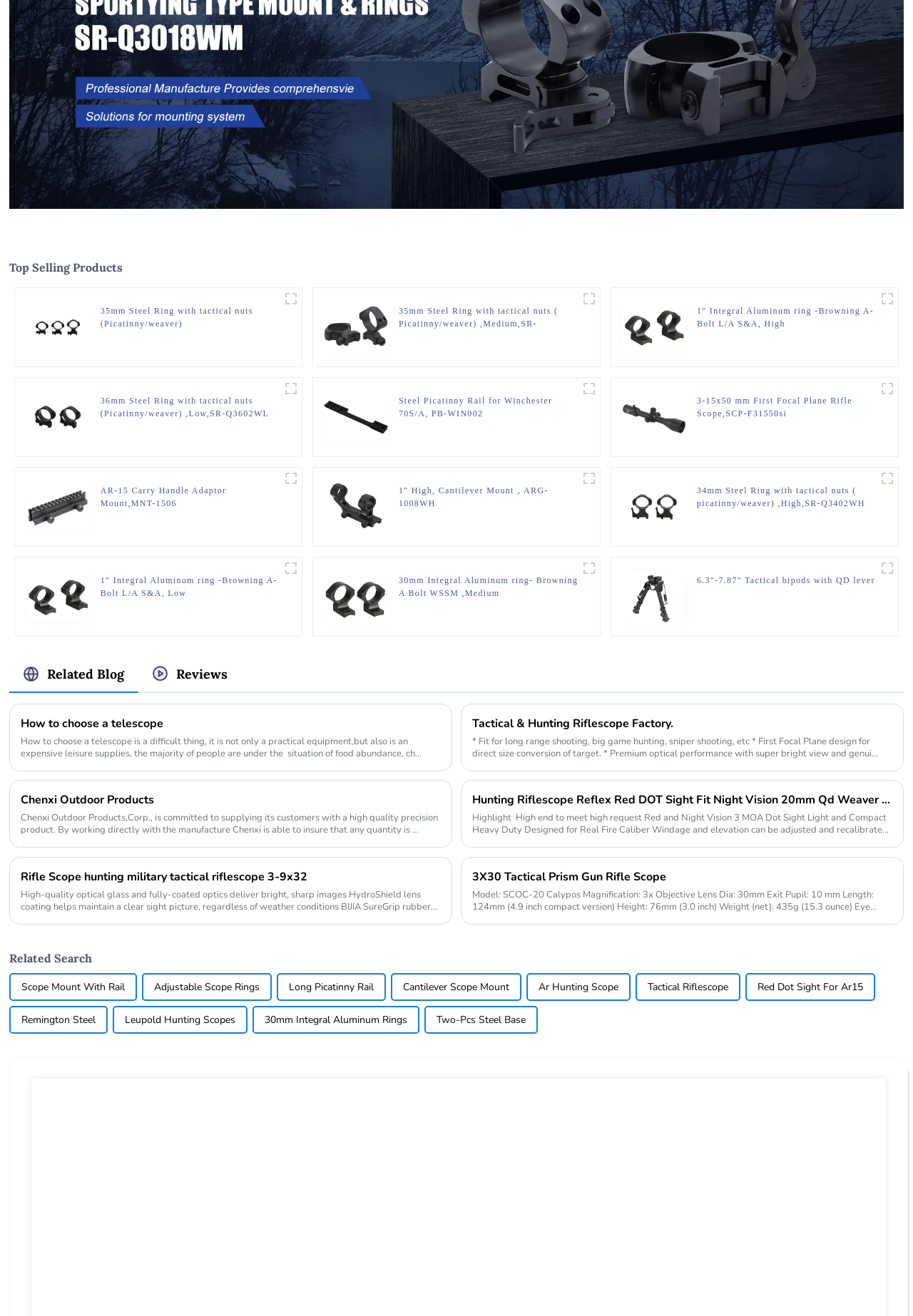Analyze the image and provide a detailed answer to the question: What is the title of the webpage section?

The title of the webpage section is 'Top Selling Products' which is indicated by the heading element with the text 'Top Selling Products' at the top of the webpage.